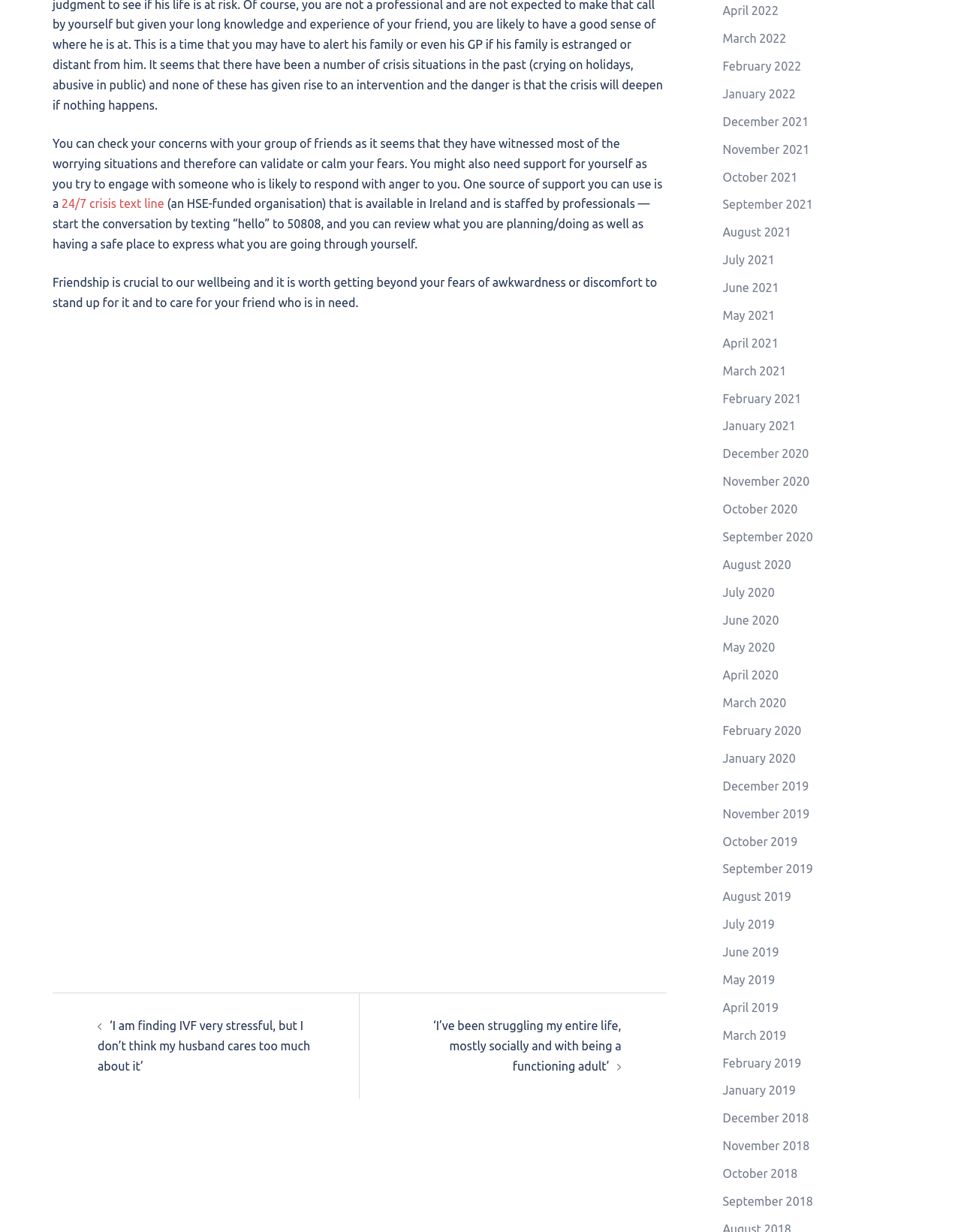Can you find the bounding box coordinates for the element to click on to achieve the instruction: "view the 'I am finding IVF very stressful, but I don’t think my husband cares too much about it' article"?

[0.102, 0.827, 0.323, 0.871]